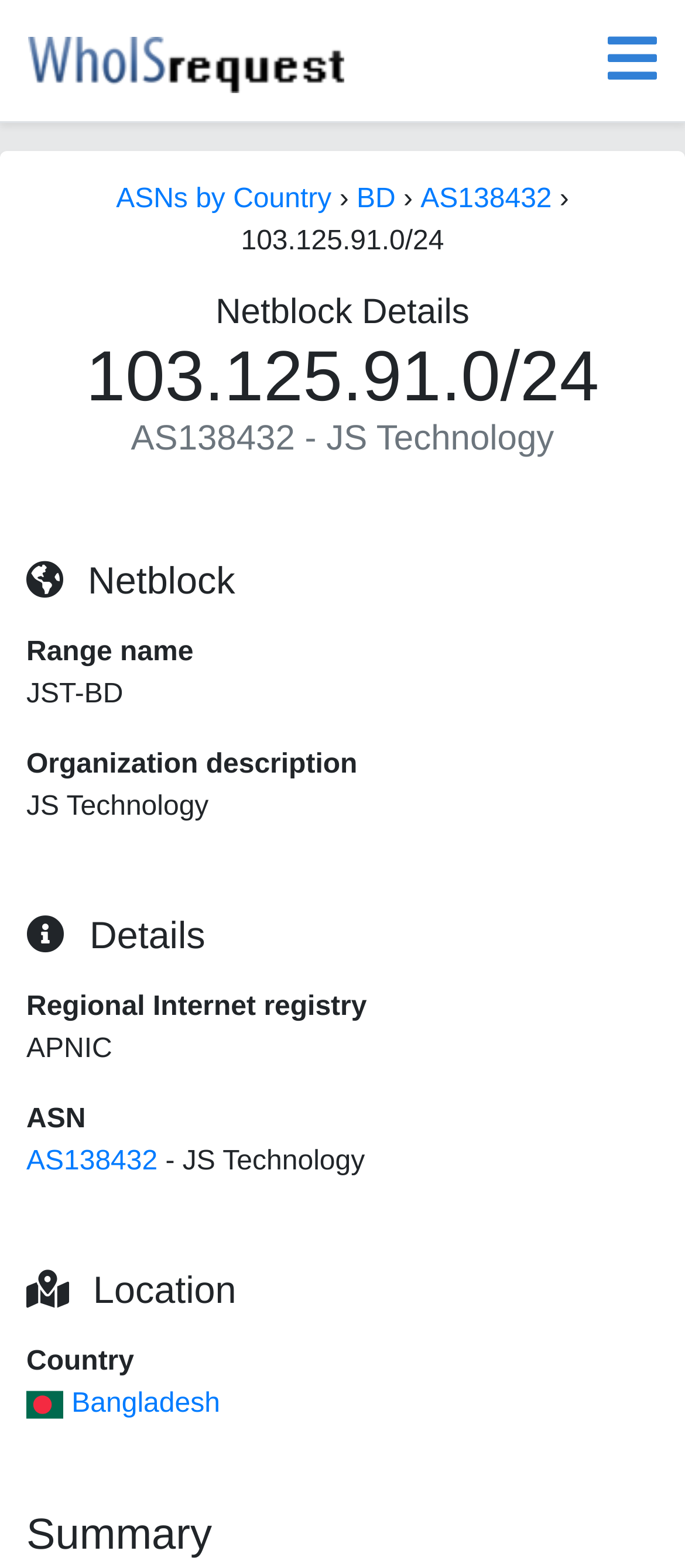What is the netblock range name?
Look at the image and provide a short answer using one word or a phrase.

JST-BD